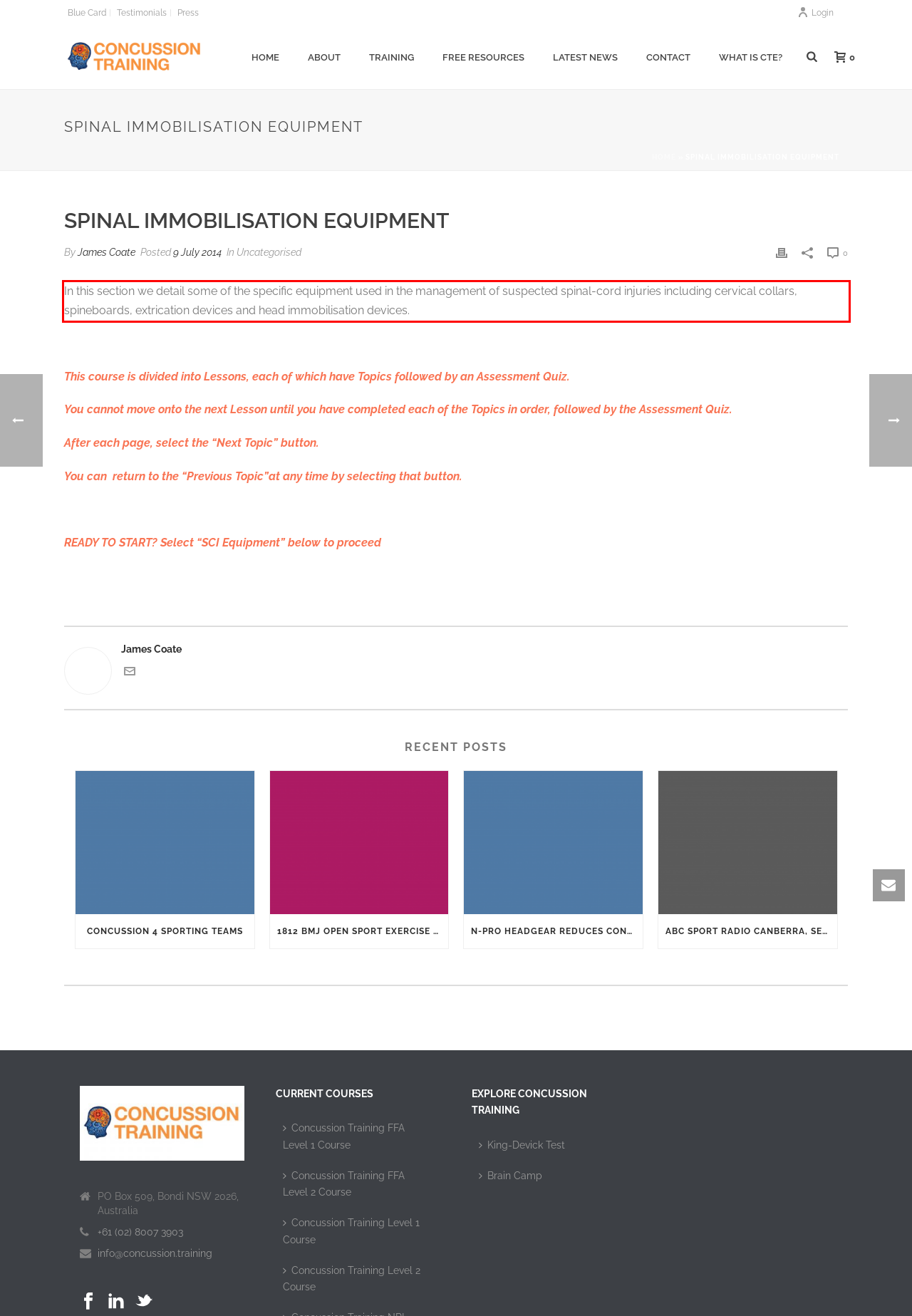Using the provided screenshot, read and generate the text content within the red-bordered area.

In this section we detail some of the specific equipment used in the management of suspected spinal-cord injuries including cervical collars, spineboards, extrication devices and head immobilisation devices.